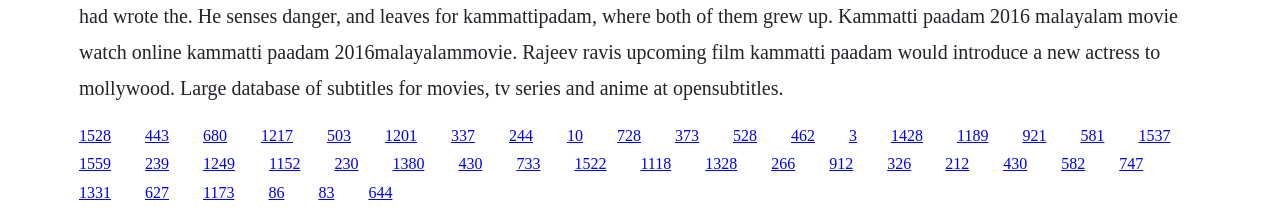What is the number of links on the webpage?
Using the information from the image, give a concise answer in one word or a short phrase.

112